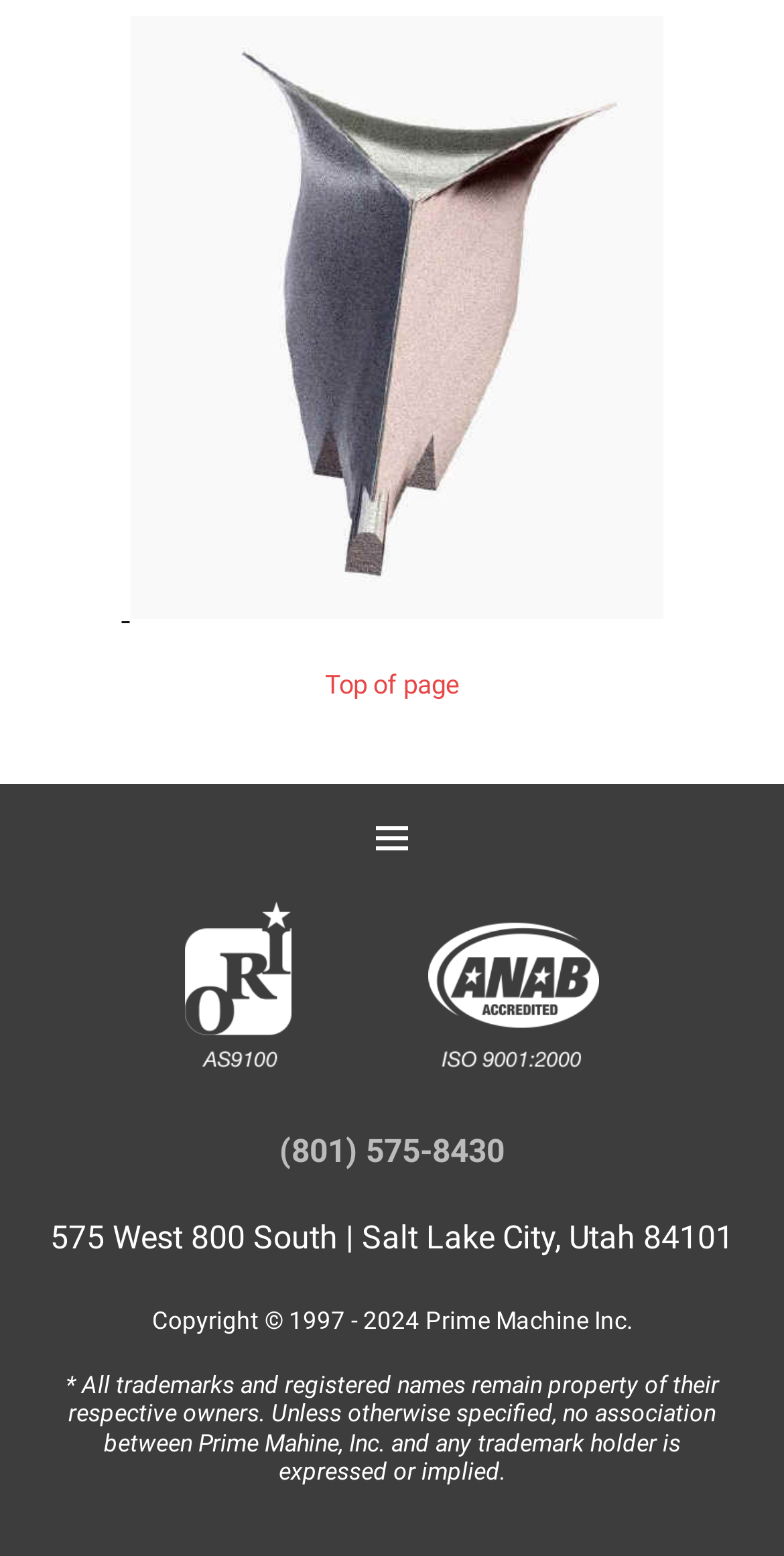Predict the bounding box coordinates for the UI element described as: "Top of page". The coordinates should be four float numbers between 0 and 1, presented as [left, top, right, bottom].

[0.414, 0.431, 0.586, 0.45]